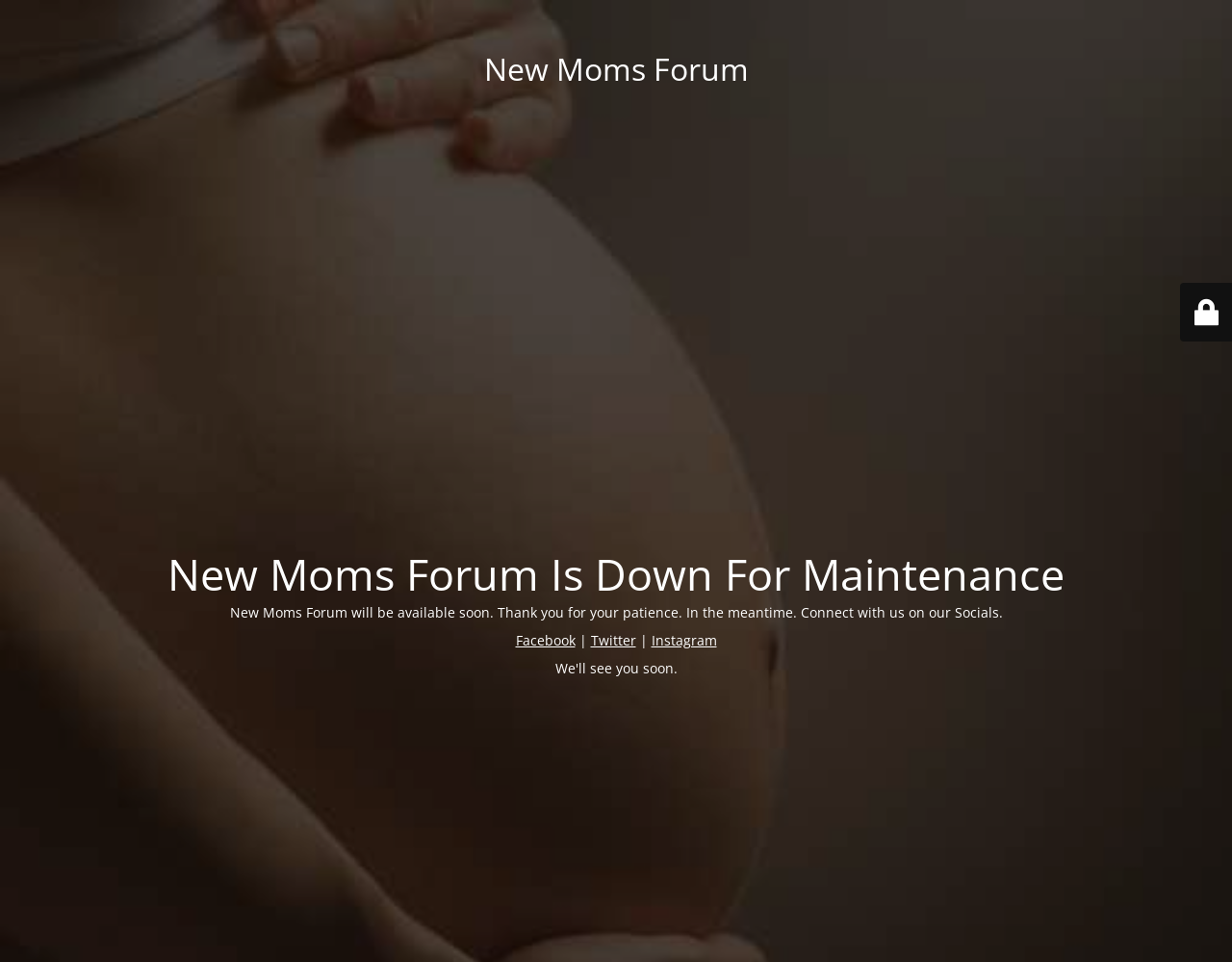Give a detailed account of the webpage.

The webpage appears to be a maintenance page for the "New Moms Forum" website. At the top, there is a heading that reads "New Moms Forum" in a prominent position, taking up most of the width of the page. Below this heading, there is a larger heading that announces "New Moms Forum Is Down For Maintenance", which is centered on the page.

Underneath the maintenance announcement, there is a paragraph of text that apologizes for the inconvenience and invites users to connect with the forum on social media while the site is being maintained. This text is positioned roughly in the middle of the page.

To the right of the paragraph, there are three social media links: Facebook, Twitter, and Instagram, which are arranged horizontally and separated by vertical lines. The Facebook link is positioned closest to the paragraph, followed by the Twitter link, and then the Instagram link.